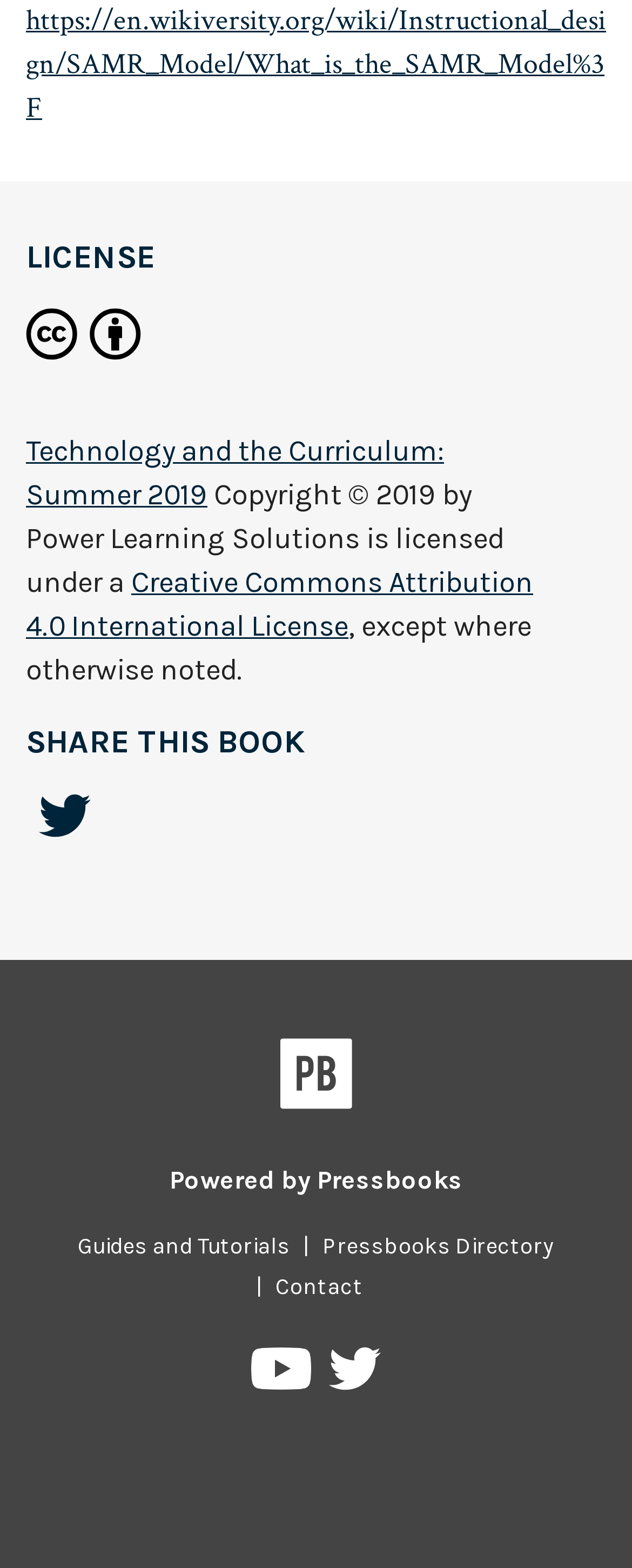How many social media platforms are linked in the footer?
Examine the webpage screenshot and provide an in-depth answer to the question.

The footer contains links to Twitter, YouTube, and Pressbooks, indicating that there are three social media platforms linked.